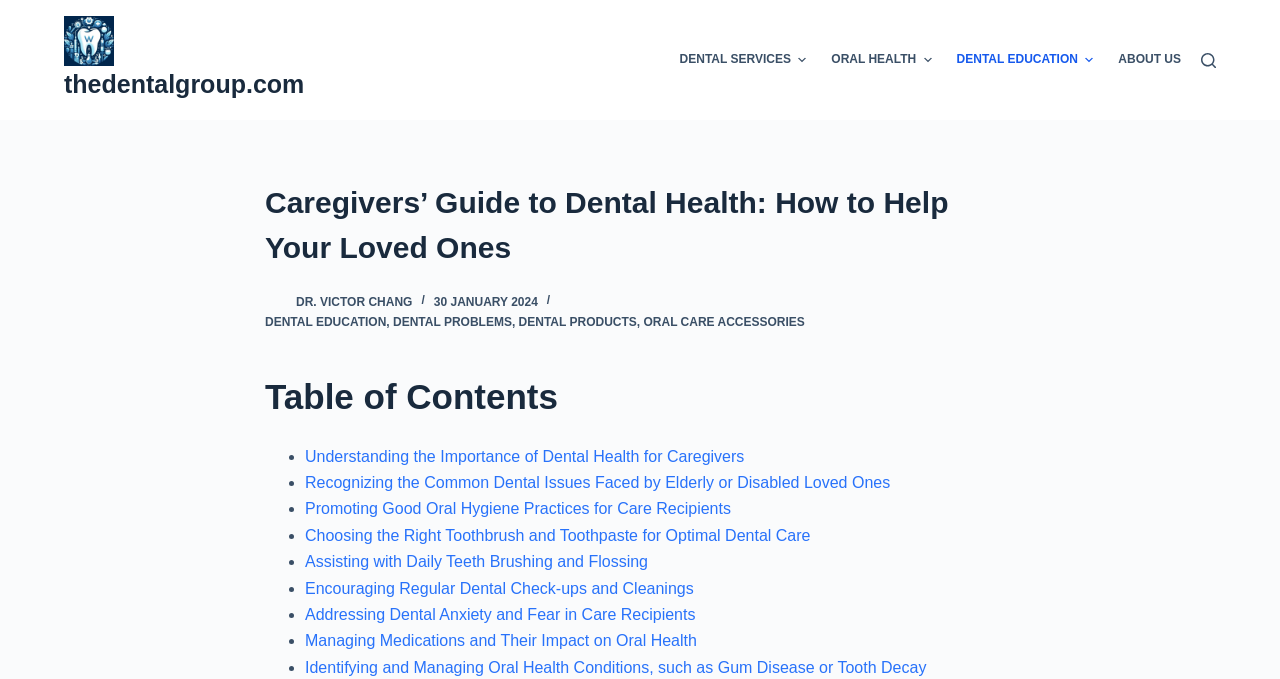Can you specify the bounding box coordinates of the area that needs to be clicked to fulfill the following instruction: "Go to 'DENTAL SERVICES'"?

[0.531, 0.0, 0.64, 0.177]